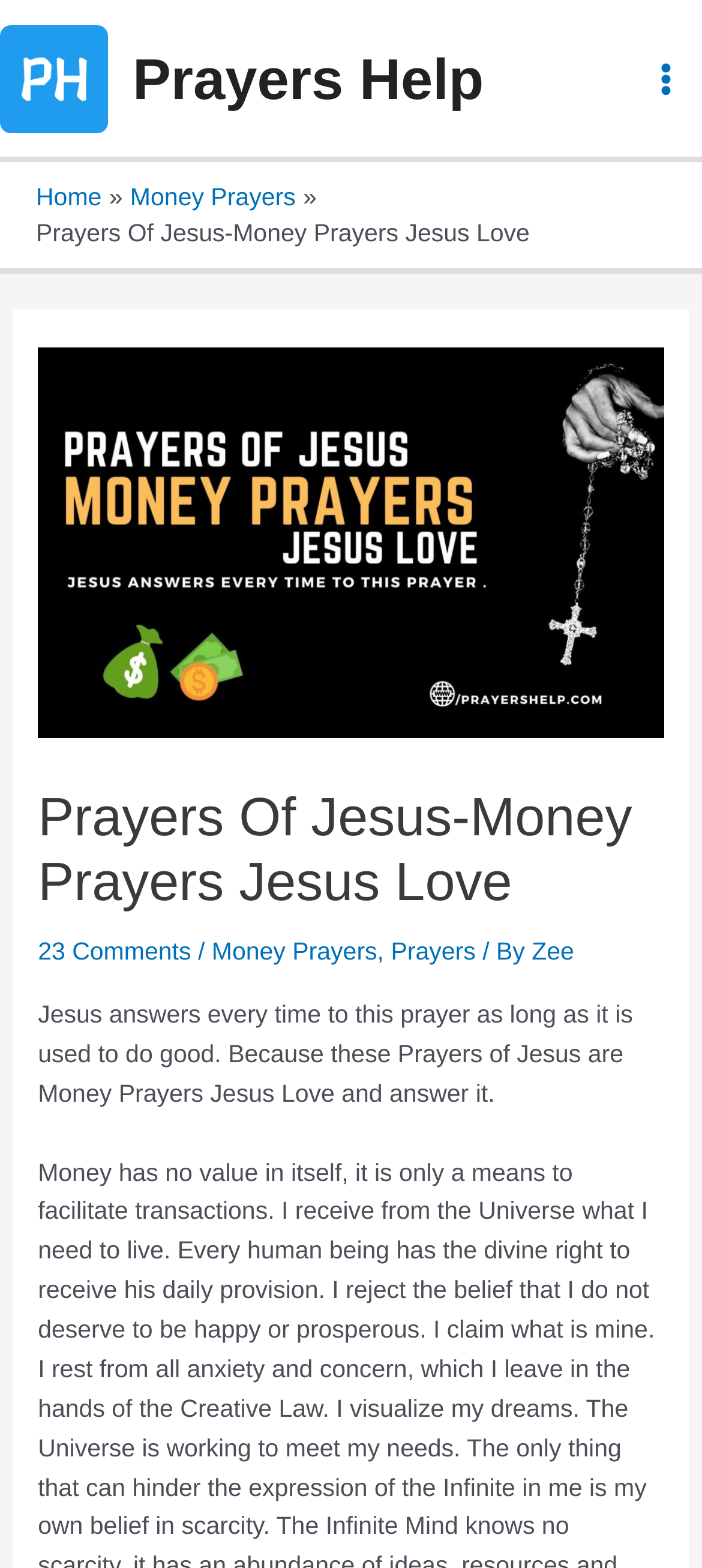Is the main menu expanded?
Please give a detailed and elaborate answer to the question based on the image.

I determined that the main menu is not expanded by looking at the button that says 'Main Menu' and seeing that its 'expanded' property is set to 'False'.